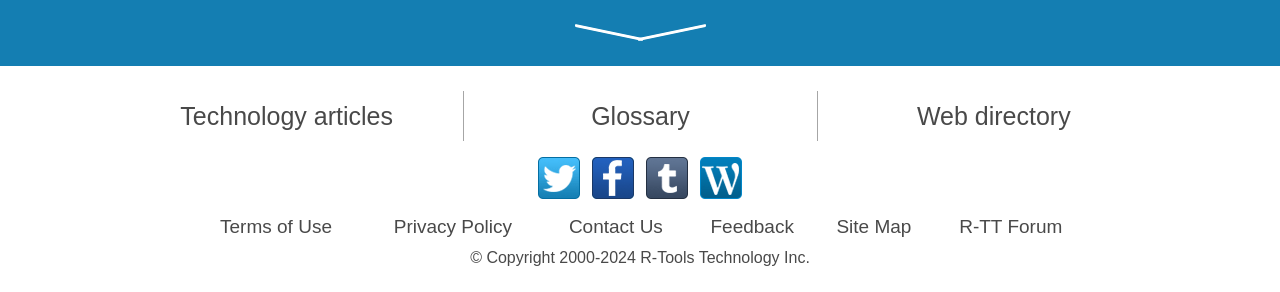How many social media links are there? Refer to the image and provide a one-word or short phrase answer.

4